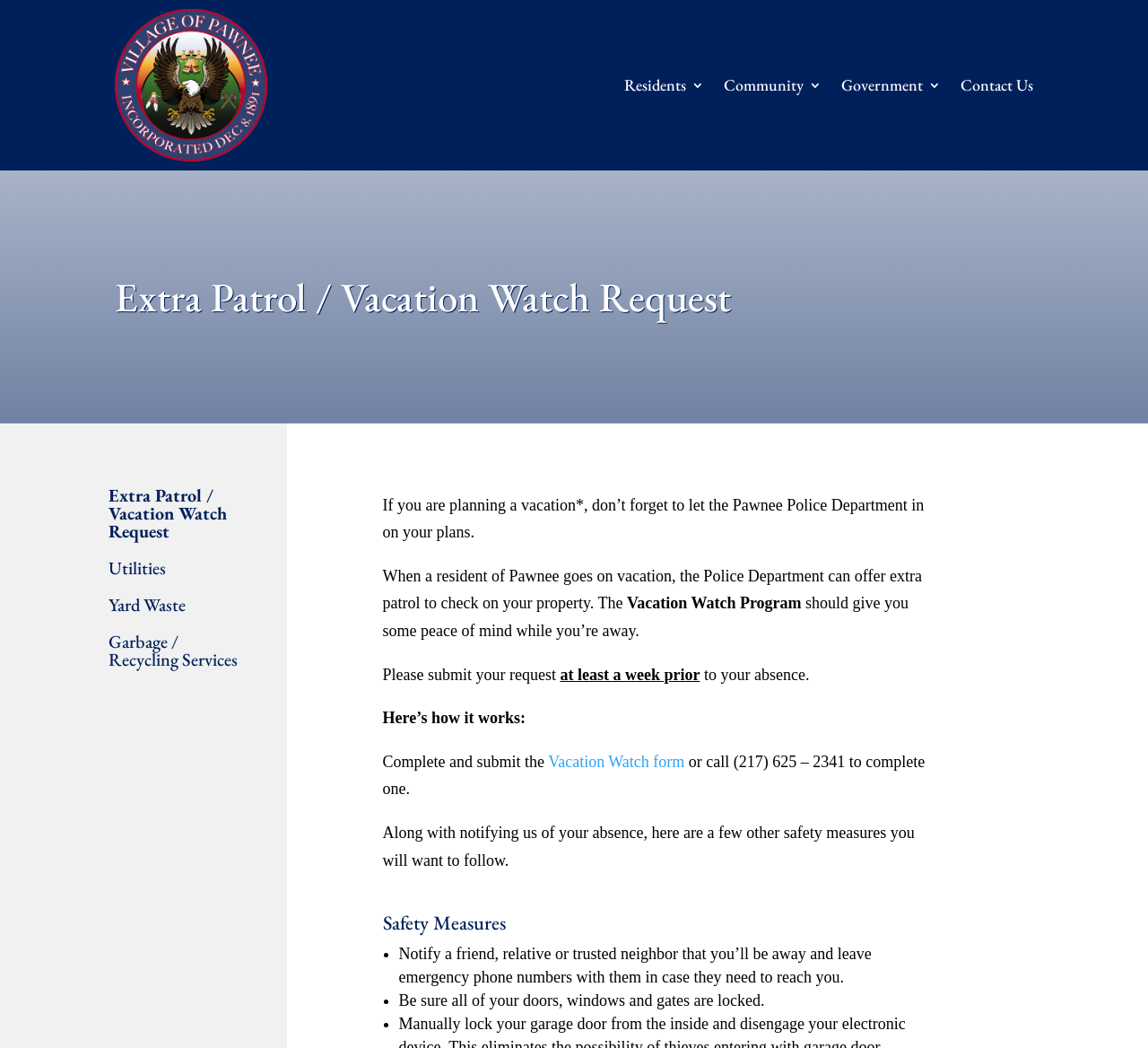What is one of the safety measures recommended?
Can you provide a detailed and comprehensive answer to the question?

The webpage lists several safety measures to follow when going on vacation, including notifying a friend, relative, or trusted neighbor that you'll be away and leaving emergency phone numbers with them in case they need to reach you.